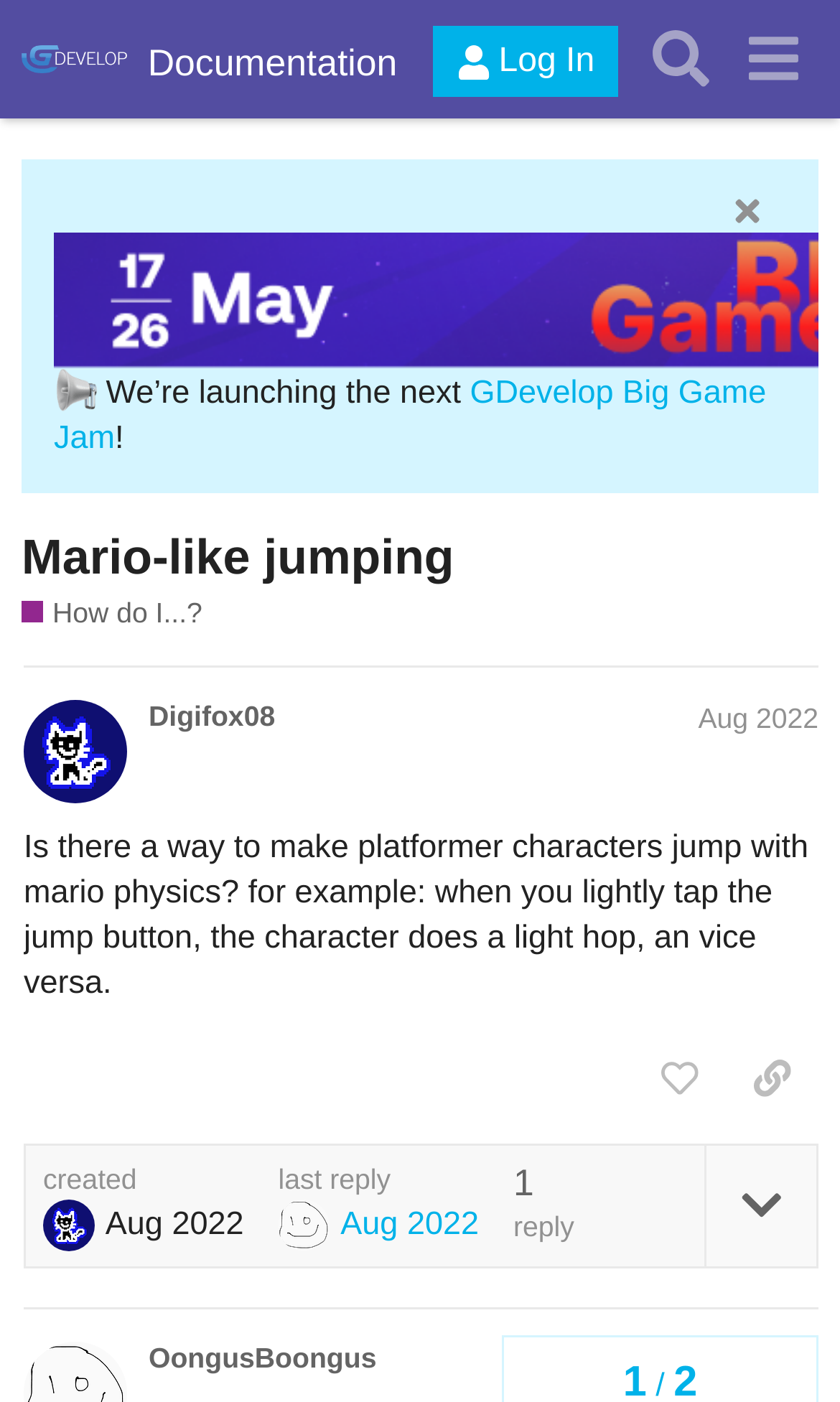Describe every aspect of the webpage comprehensively.

This webpage appears to be a forum discussion page on the GDevelop Forum. At the top, there is a header section with a logo and links to "Documentation" and "Log In" on the right side. Below the header, there is a notification area with an image of a loudspeaker and a text announcement about the "GDevelop Big Game Jam".

The main content of the page is a discussion thread with two posts. The first post, by user "Digifox08", is at the top and has a heading with the user's name and the date "Aug 2022". The post itself is a question about how to make platformer characters jump with Mario-like physics. Below the post, there are buttons to "like this post", "copy a link to this post to clipboard", and "expand topic details".

The second post, by user "OongusBoongus", is below the first post and has a similar layout with a heading and the user's name and date. The content of the second post is not explicitly stated, but it appears to be a response to the first post.

Throughout the page, there are various buttons and links, including a search button at the top right and a link to the original question at the top of the page. The overall layout is organized, with clear headings and concise text.